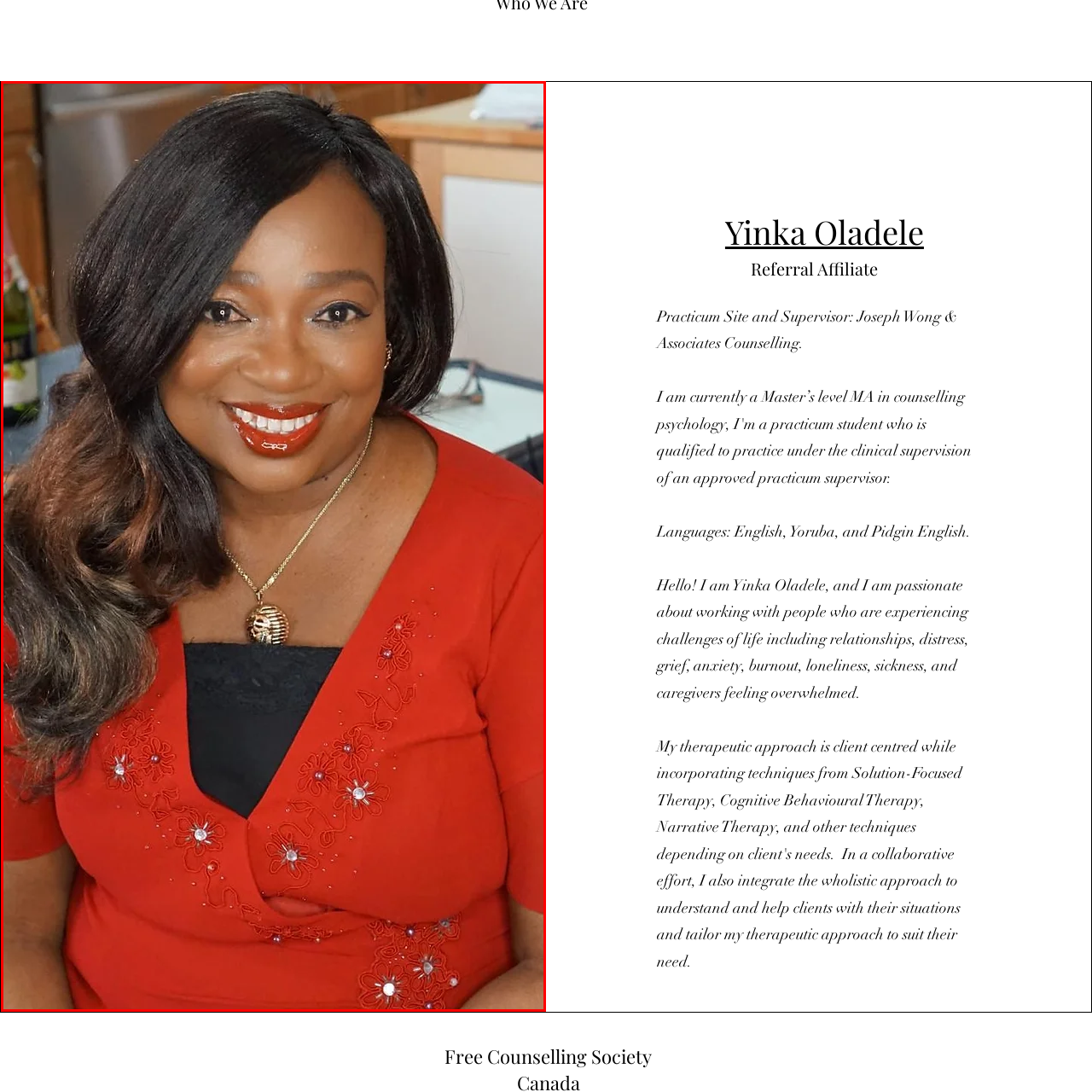Analyze the picture within the red frame, What is the dominant color of Yinka's outfit? 
Provide a one-word or one-phrase response.

Red